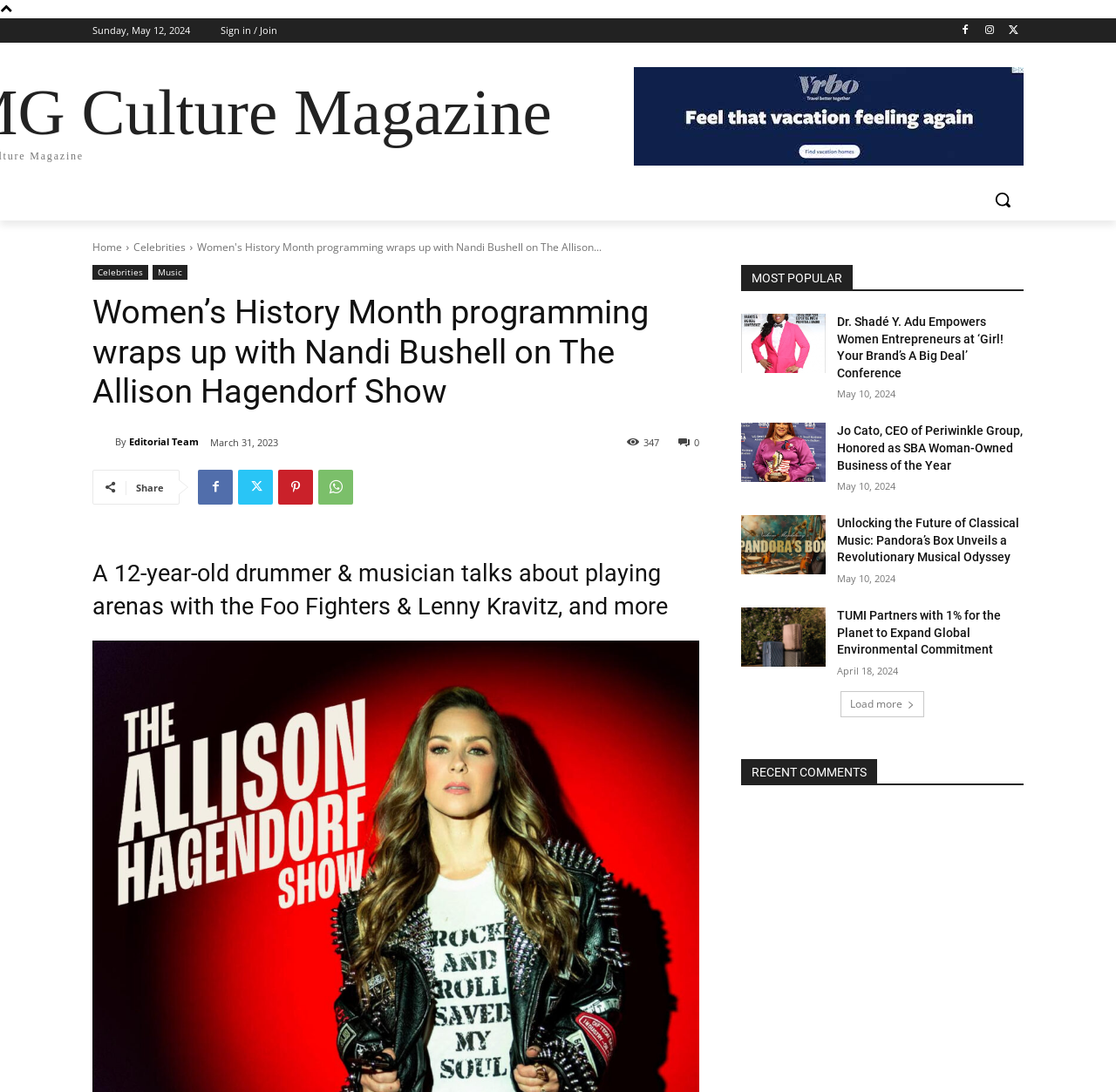What is the date of the article?
Refer to the screenshot and respond with a concise word or phrase.

March 31, 2023